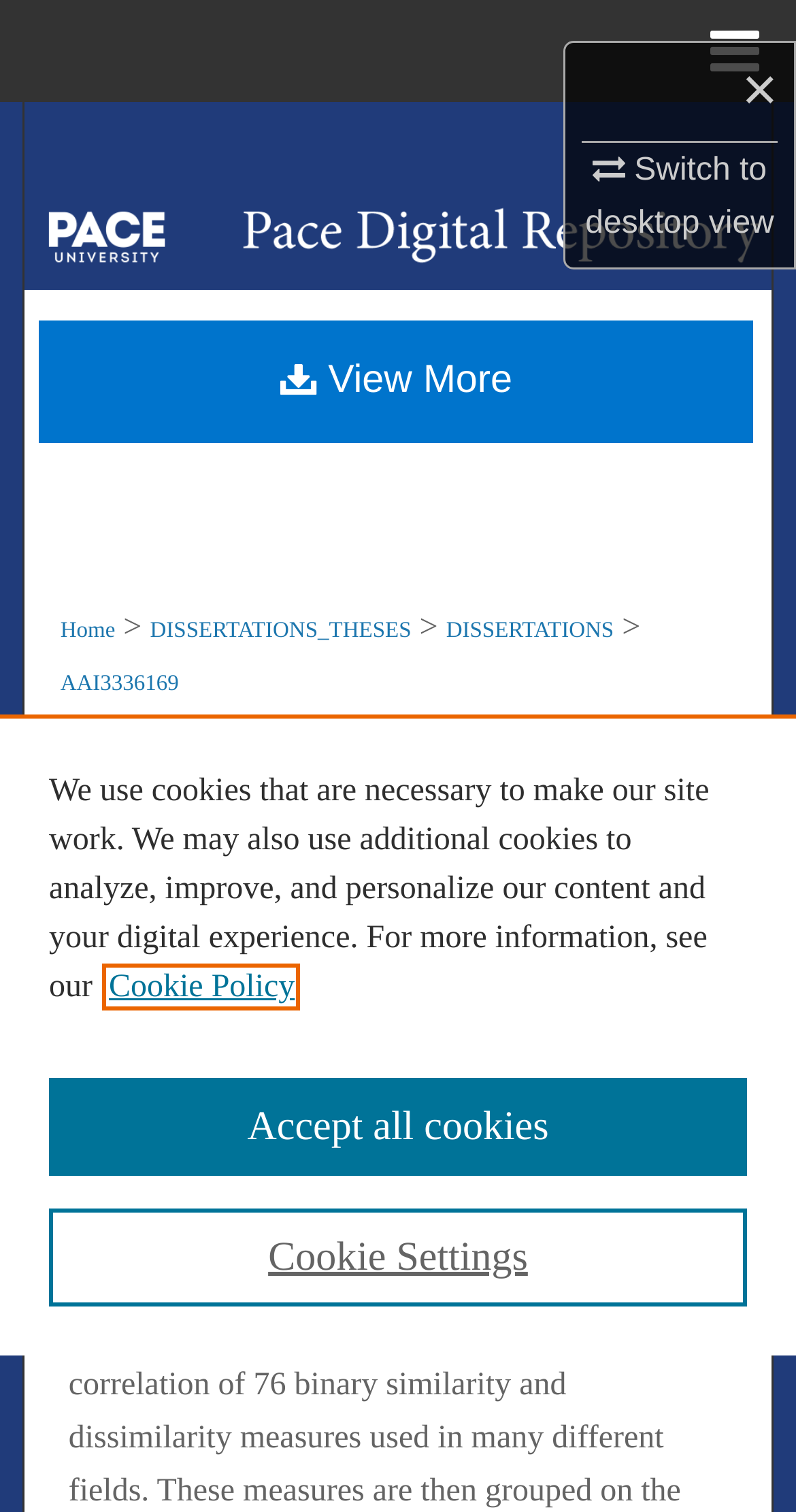Please locate the bounding box coordinates for the element that should be clicked to achieve the following instruction: "Switch to desktop view". Ensure the coordinates are given as four float numbers between 0 and 1, i.e., [left, top, right, bottom].

[0.735, 0.096, 0.972, 0.16]